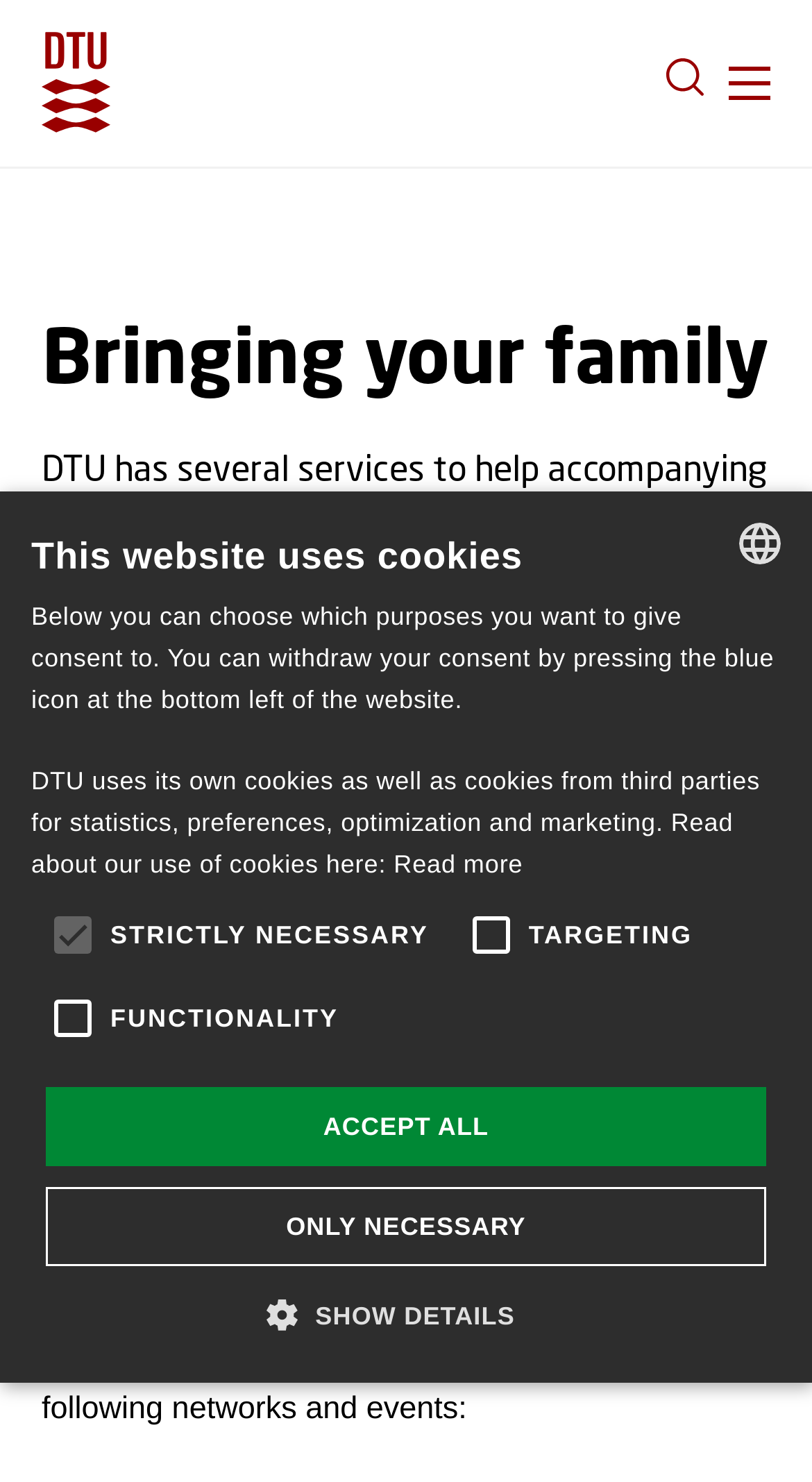Given the following UI element description: "Show details Hide details", find the bounding box coordinates in the webpage screenshot.

[0.366, 0.873, 0.634, 0.901]